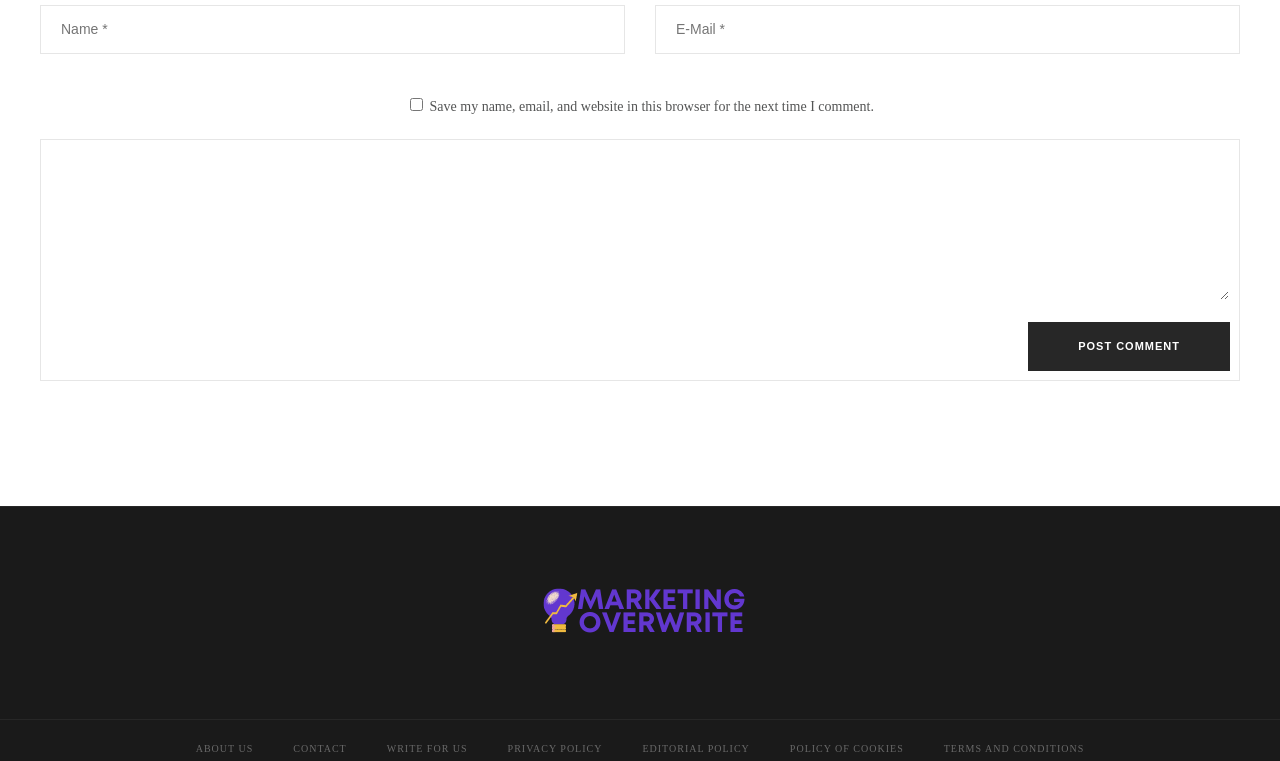Bounding box coordinates should be provided in the format (top-left x, top-left y, bottom-right x, bottom-right y) with all values between 0 and 1. Identify the bounding box for this UI element: name="comment"

[0.04, 0.197, 0.96, 0.394]